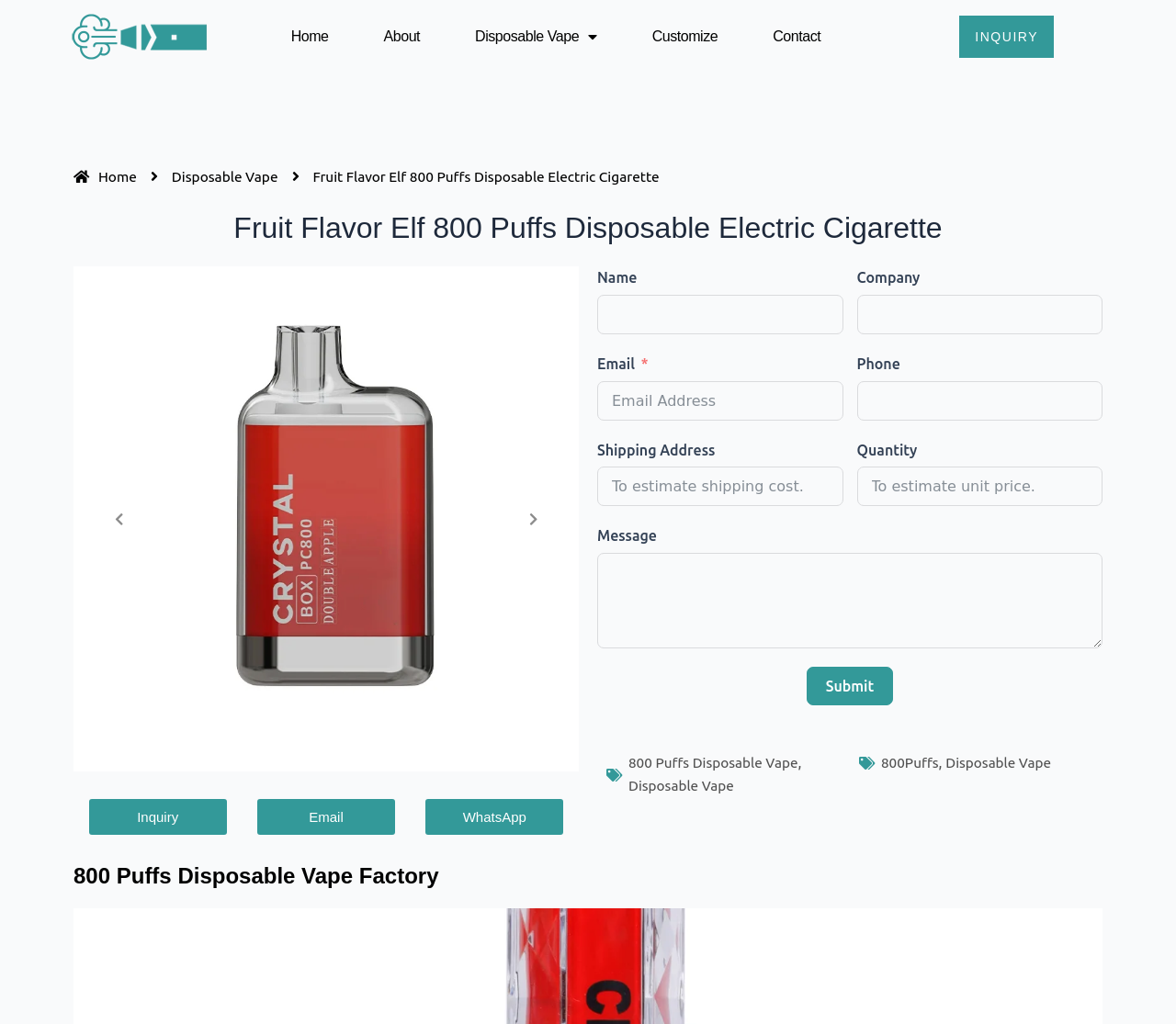Determine the bounding box coordinates of the element that should be clicked to execute the following command: "Click on the 'Home' link".

[0.237, 0.022, 0.284, 0.05]